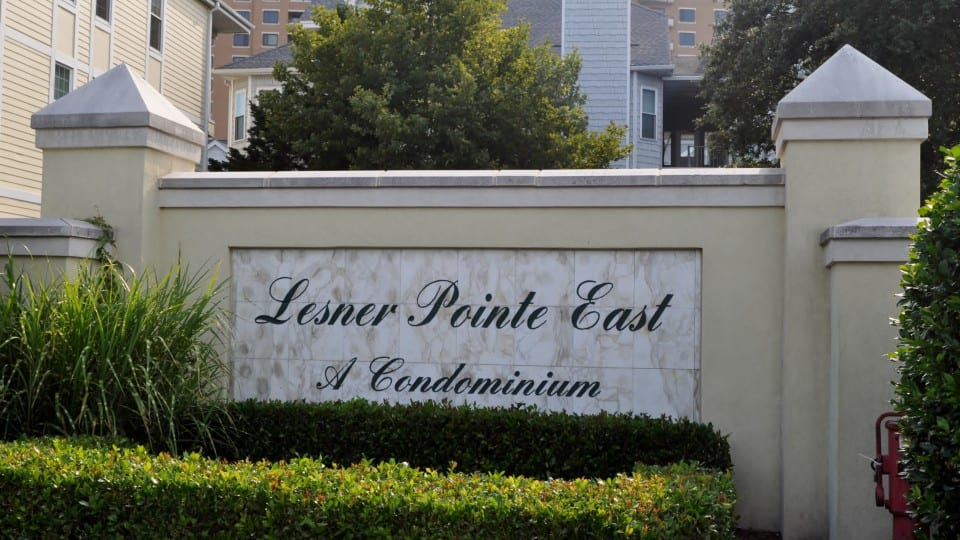What type of structure frames the entrance sign?
Refer to the screenshot and respond with a concise word or phrase.

Stone and concrete